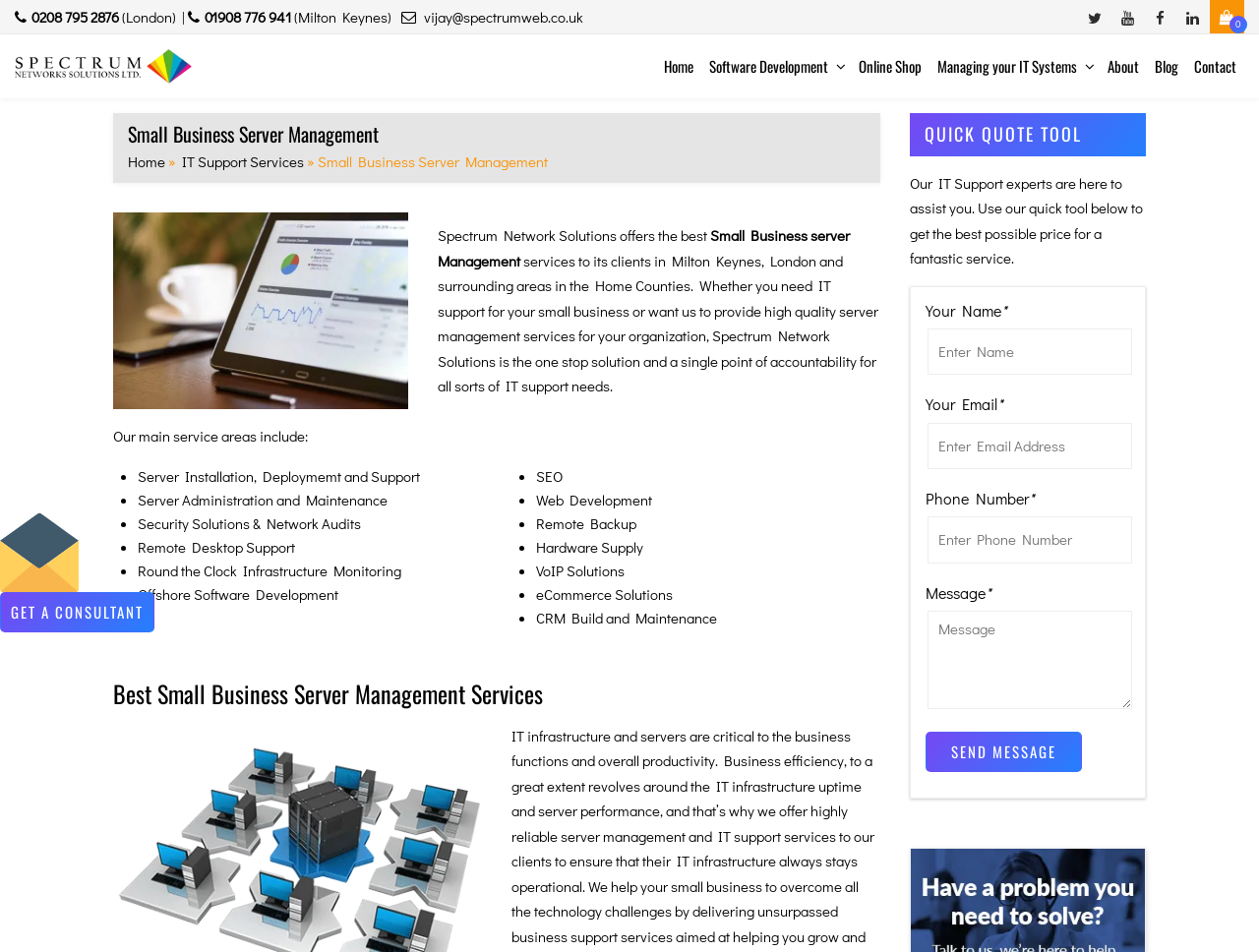What is the phone number for London?
Please provide a single word or phrase based on the screenshot.

0208 795 2876